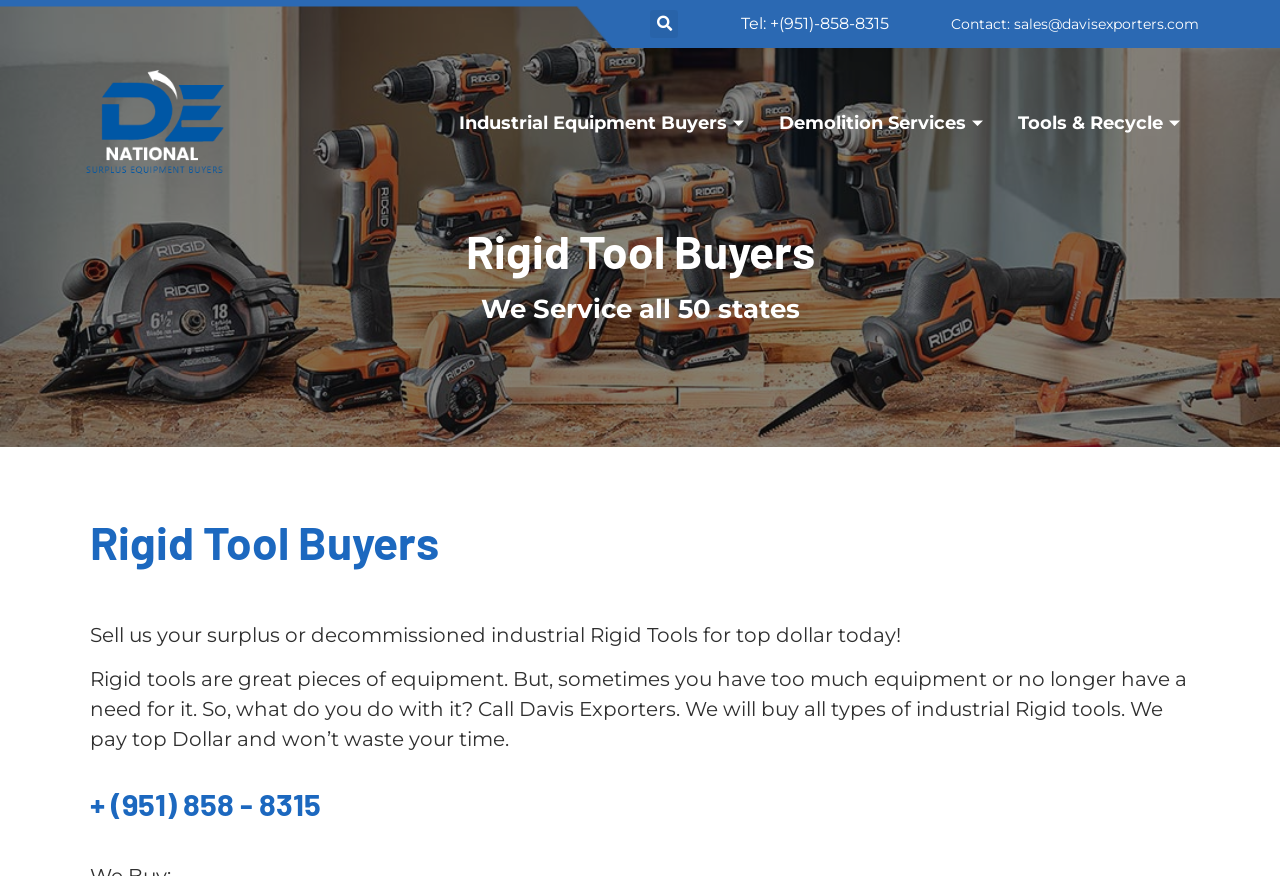Identify the bounding box coordinates of the region I need to click to complete this instruction: "Contact via email".

[0.71, 0.017, 0.937, 0.038]